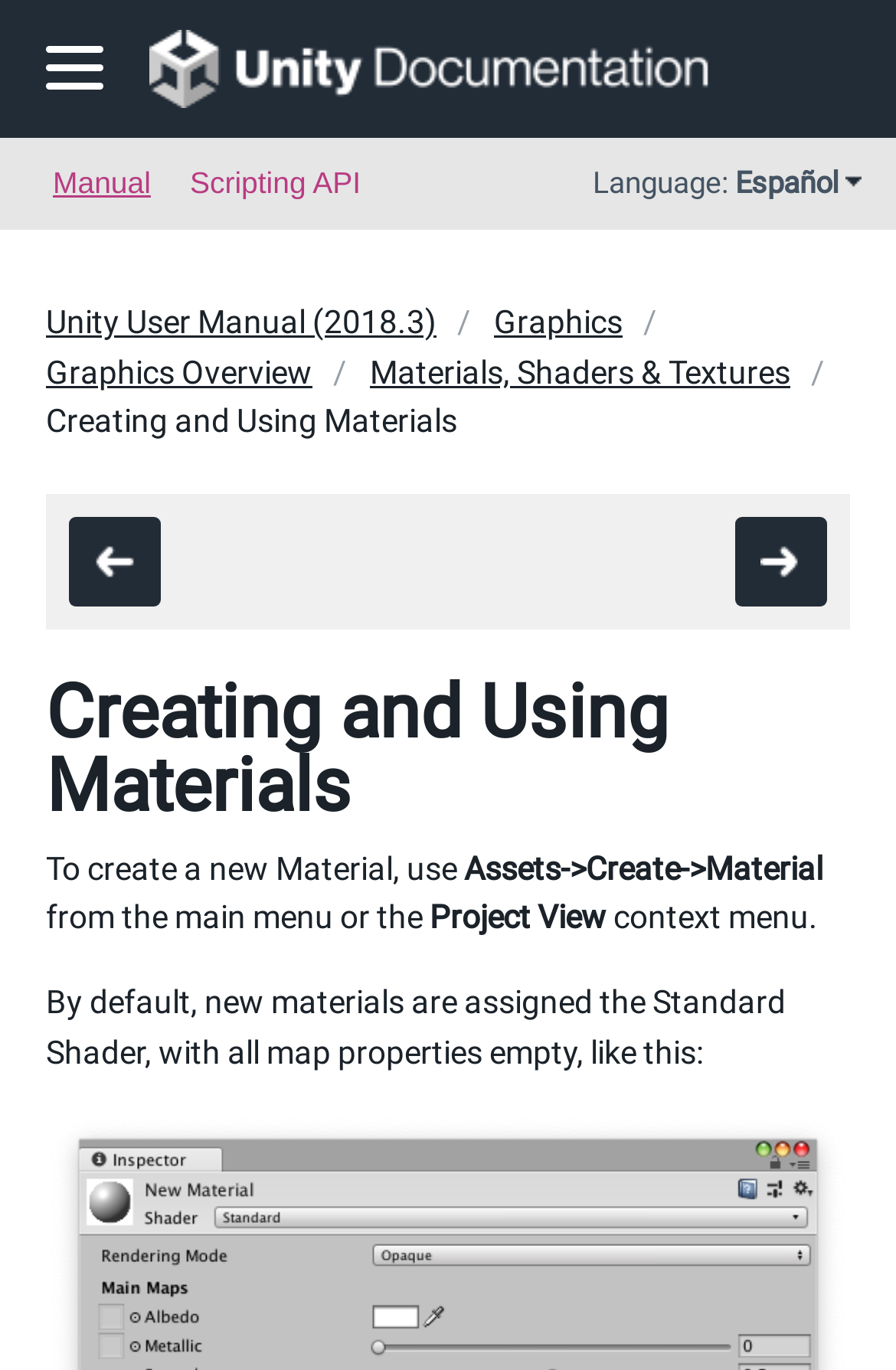Based on the element description: "Manual", identify the bounding box coordinates for this UI element. The coordinates must be four float numbers between 0 and 1, listed as [left, top, right, bottom].

[0.059, 0.101, 0.168, 0.168]